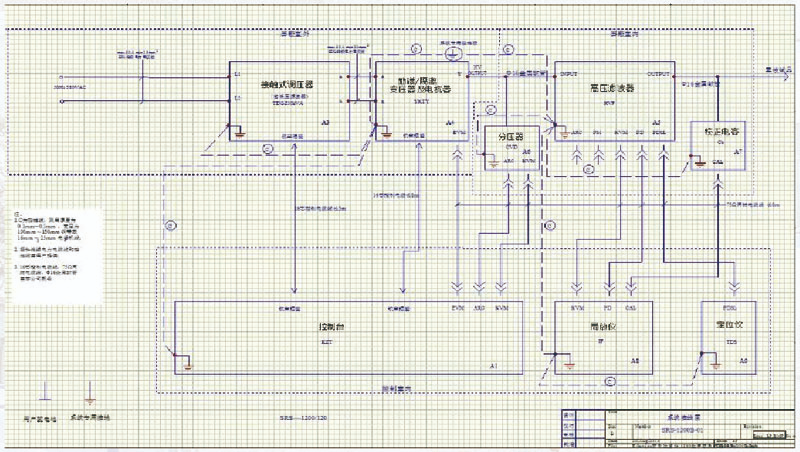Offer a detailed narrative of the scene shown in the image.

The image displays a detailed schematic diagram related to a series resonance testing system, specifically designed for power frequency voltage testing of large capacitors and loads. This technical illustration showcases various components, including control devices and connection points, indicated by labels and symbols.

Key elements of the schematic are outlined on a grid background, facilitating easy measurement and reference. The diagram likely features input/output terminology and specific component designations, which are essential for understanding the circuitry involved. Additional legends and labels provide context for the operational parameters and features of the system, such as performance characteristics and technical specifications.

Overall, the diagram serves as a comprehensive visual tool for engineers and technicians engaged in the design, testing, and maintenance of high-voltage apparatuses.